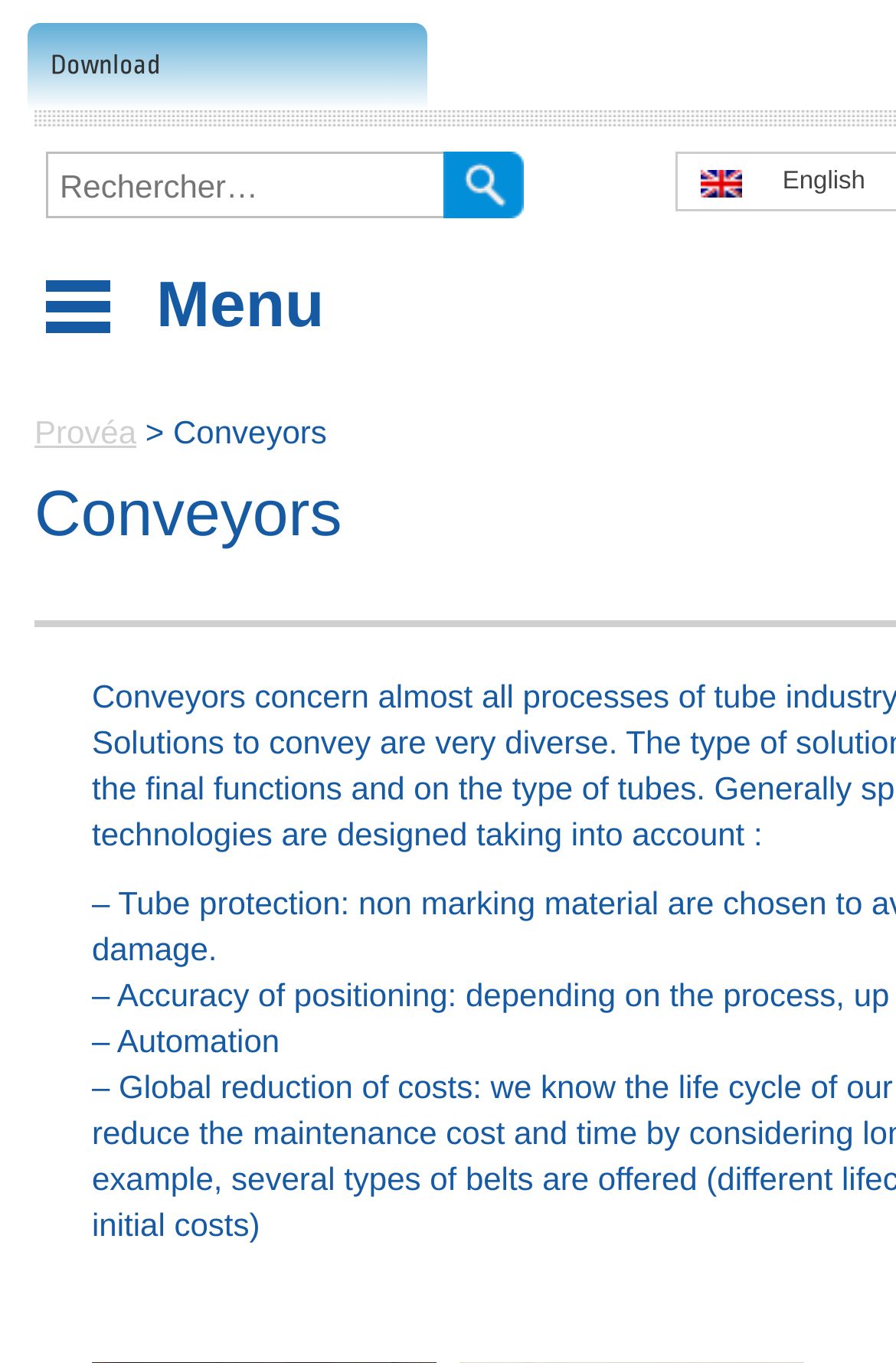Please analyze the image and provide a thorough answer to the question:
What is the purpose of the textbox?

The textbox is labeled 'Rechercher pour:' which is French for 'Search for:', indicating that it is used for searching purposes.